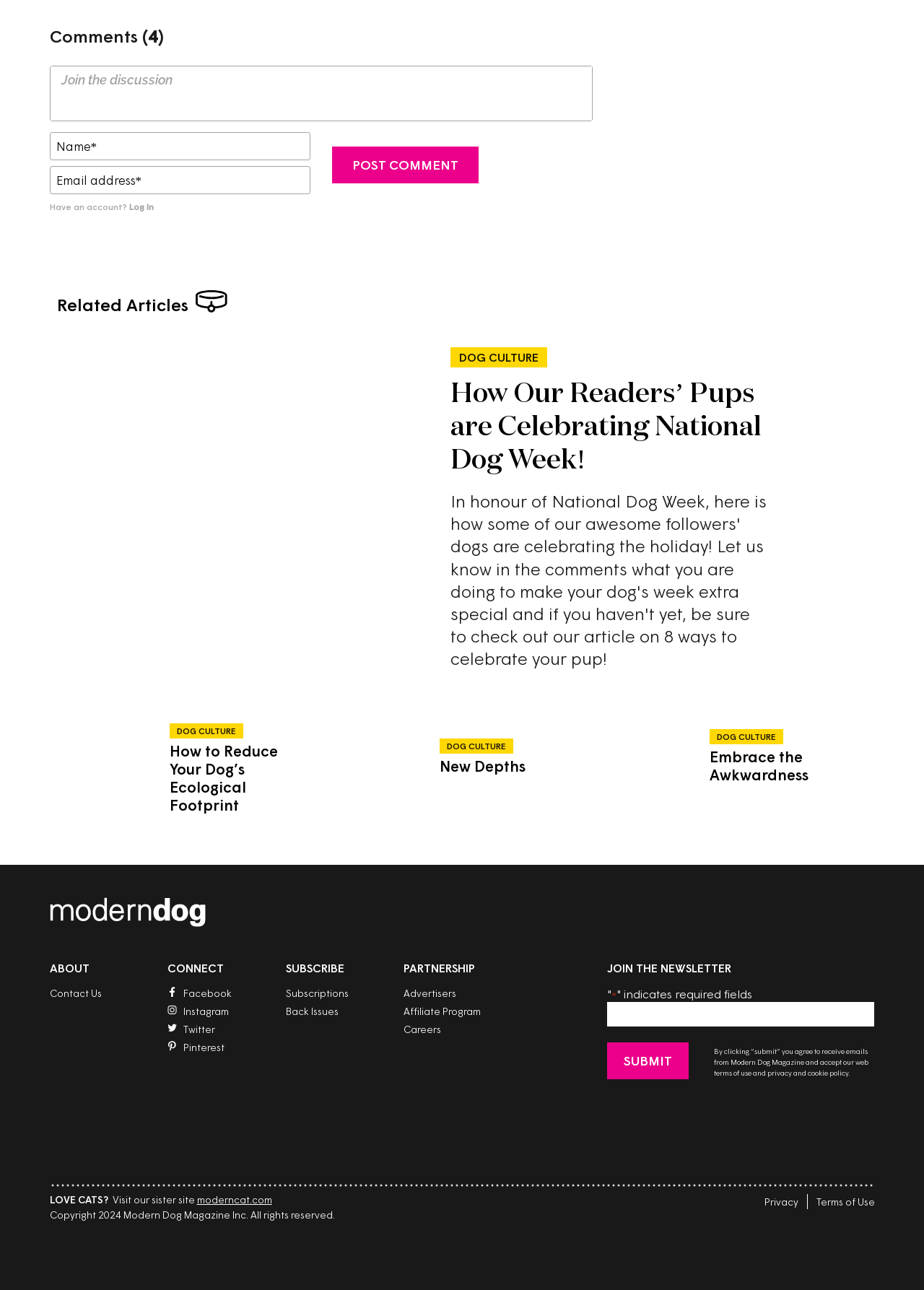Identify the bounding box coordinates of the region that needs to be clicked to carry out this instruction: "Enter your name". Provide these coordinates as four float numbers ranging from 0 to 1, i.e., [left, top, right, bottom].

[0.054, 0.102, 0.336, 0.124]